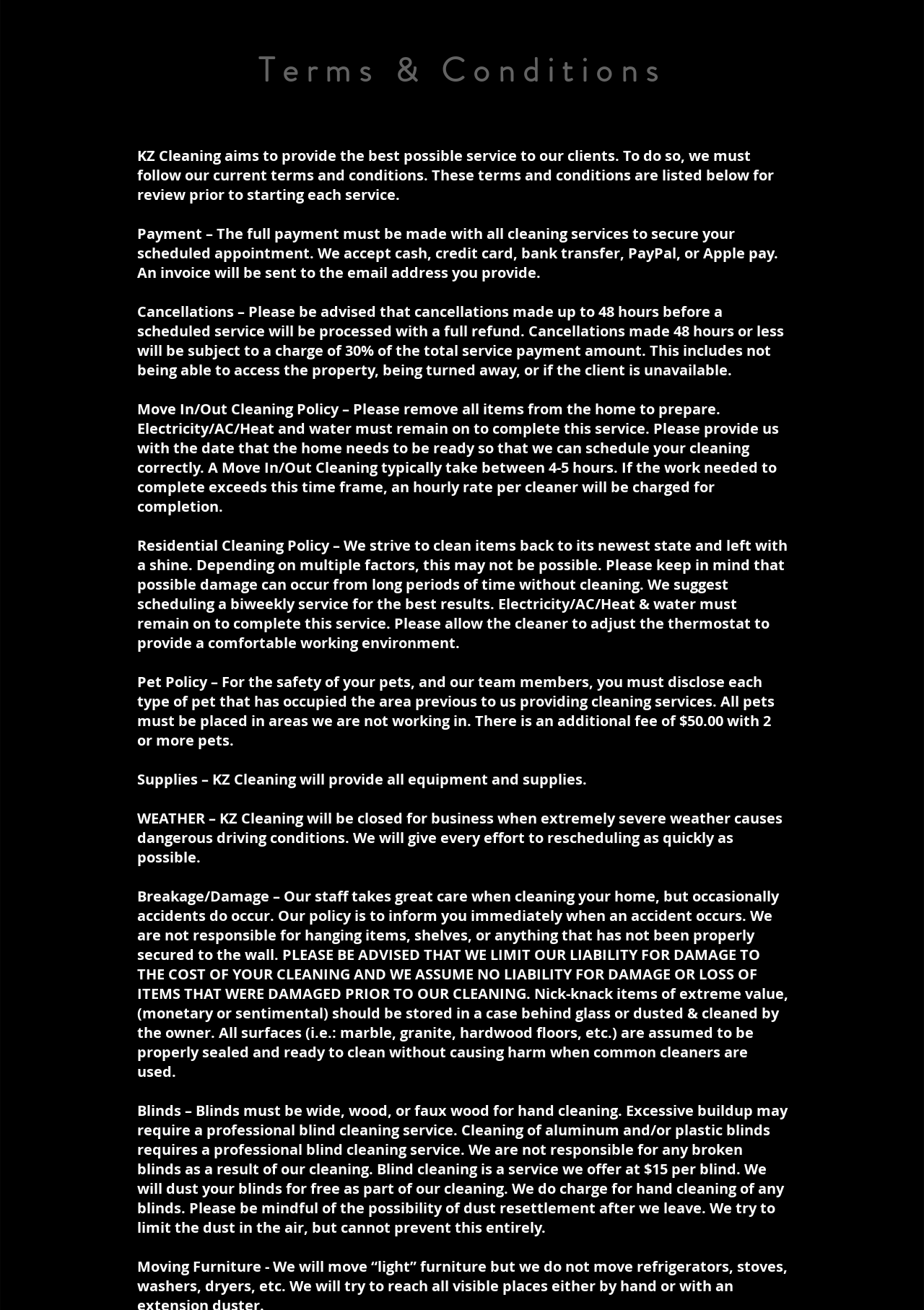Can you give a comprehensive explanation to the question given the content of the image?
Is KZ Cleaning responsible for broken blinds?

According to the 'Blinds' section, KZ Cleaning is not responsible for any broken blinds as a result of their cleaning. They do offer a blind cleaning service at an additional cost.